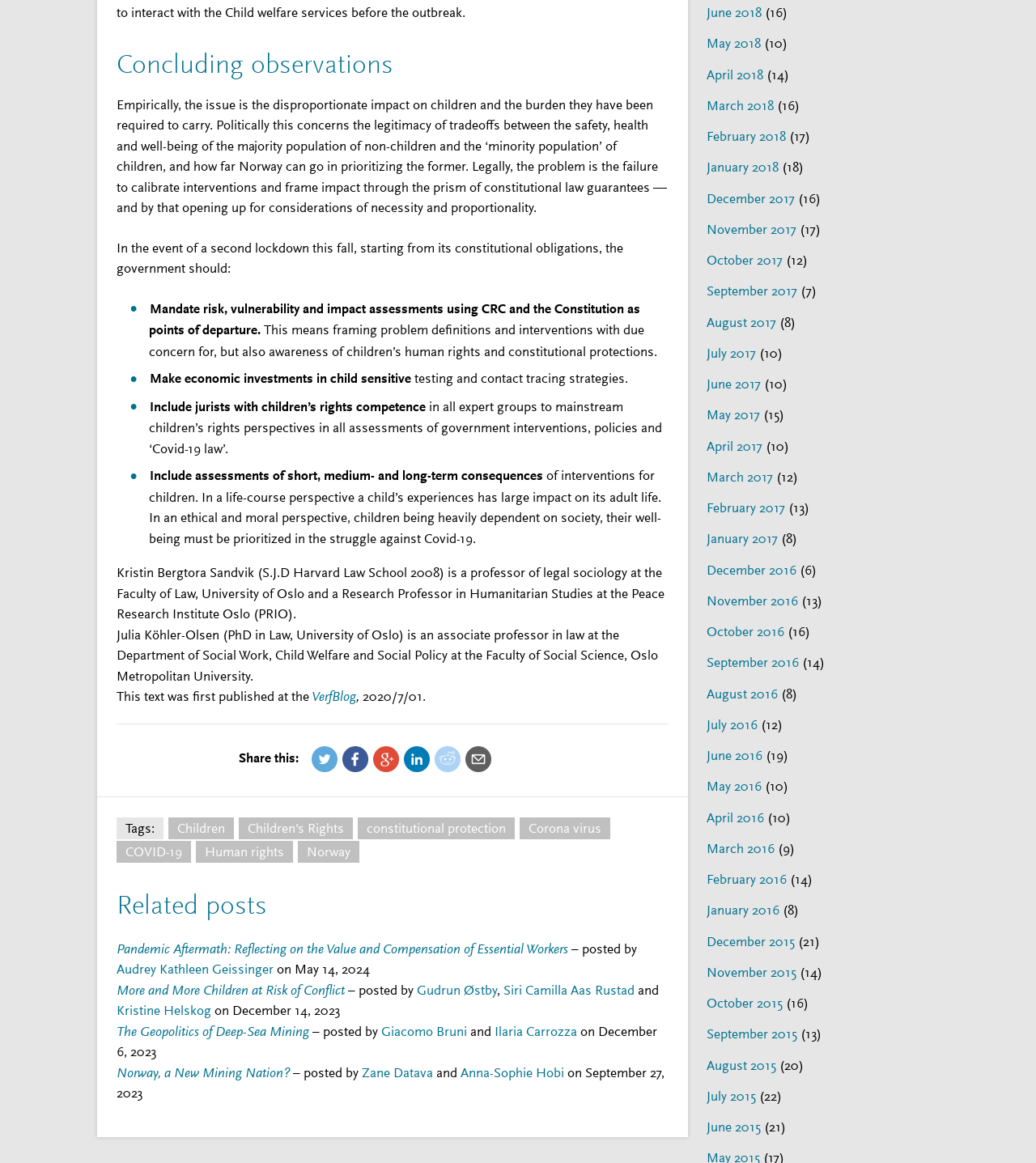Analyze the image and deliver a detailed answer to the question: What is the purpose of the 'Share this' section?

The 'Share this' section provides links to share the article on various social media platforms, including Twitter, Facebook, Google, LinkedIn, Reddit, and Email, allowing readers to easily share the article with others.